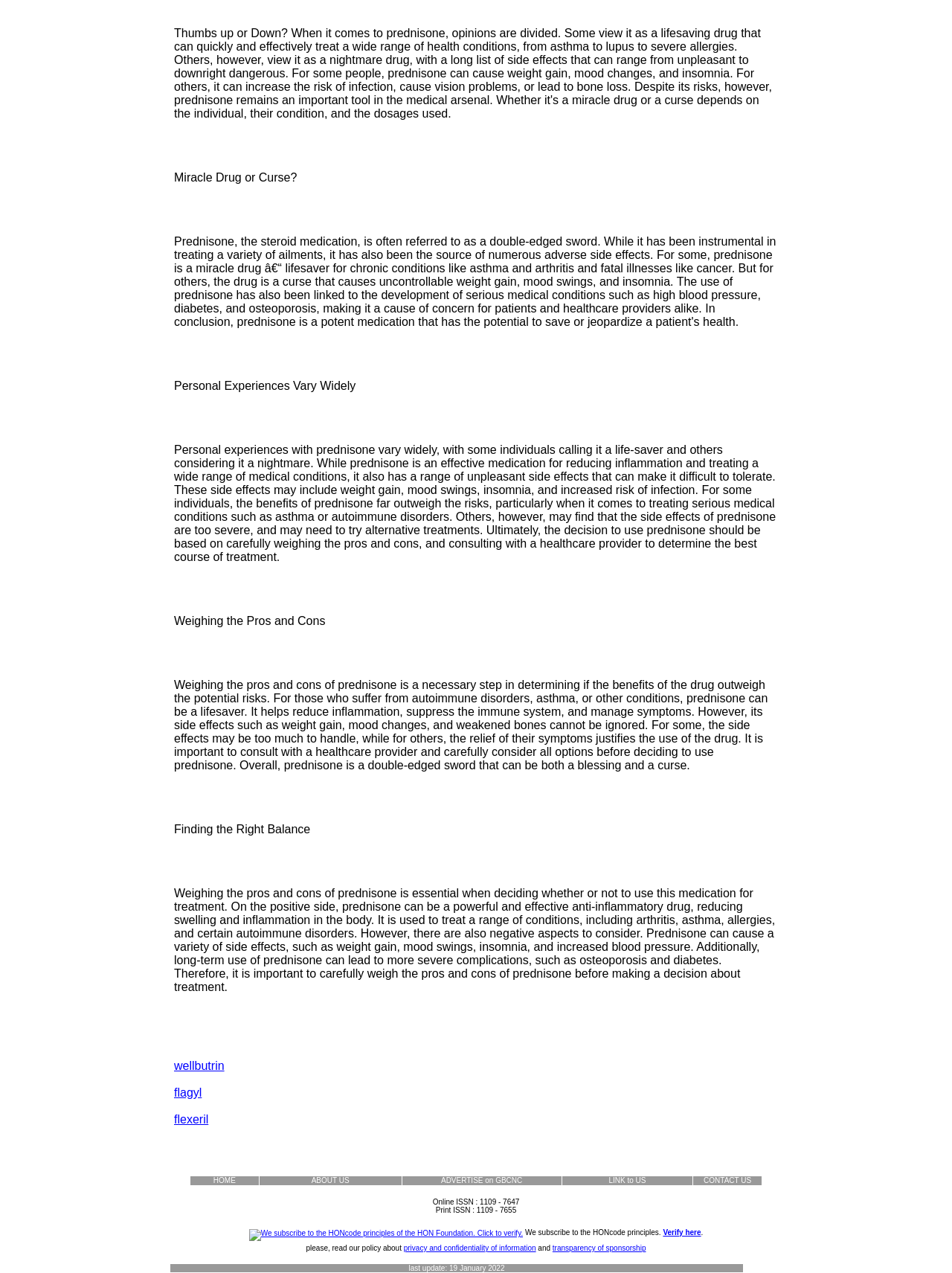Please determine the bounding box coordinates of the element to click on in order to accomplish the following task: "Click on the link to verify HONcode principles". Ensure the coordinates are four float numbers ranging from 0 to 1, i.e., [left, top, right, bottom].

[0.696, 0.965, 0.736, 0.971]